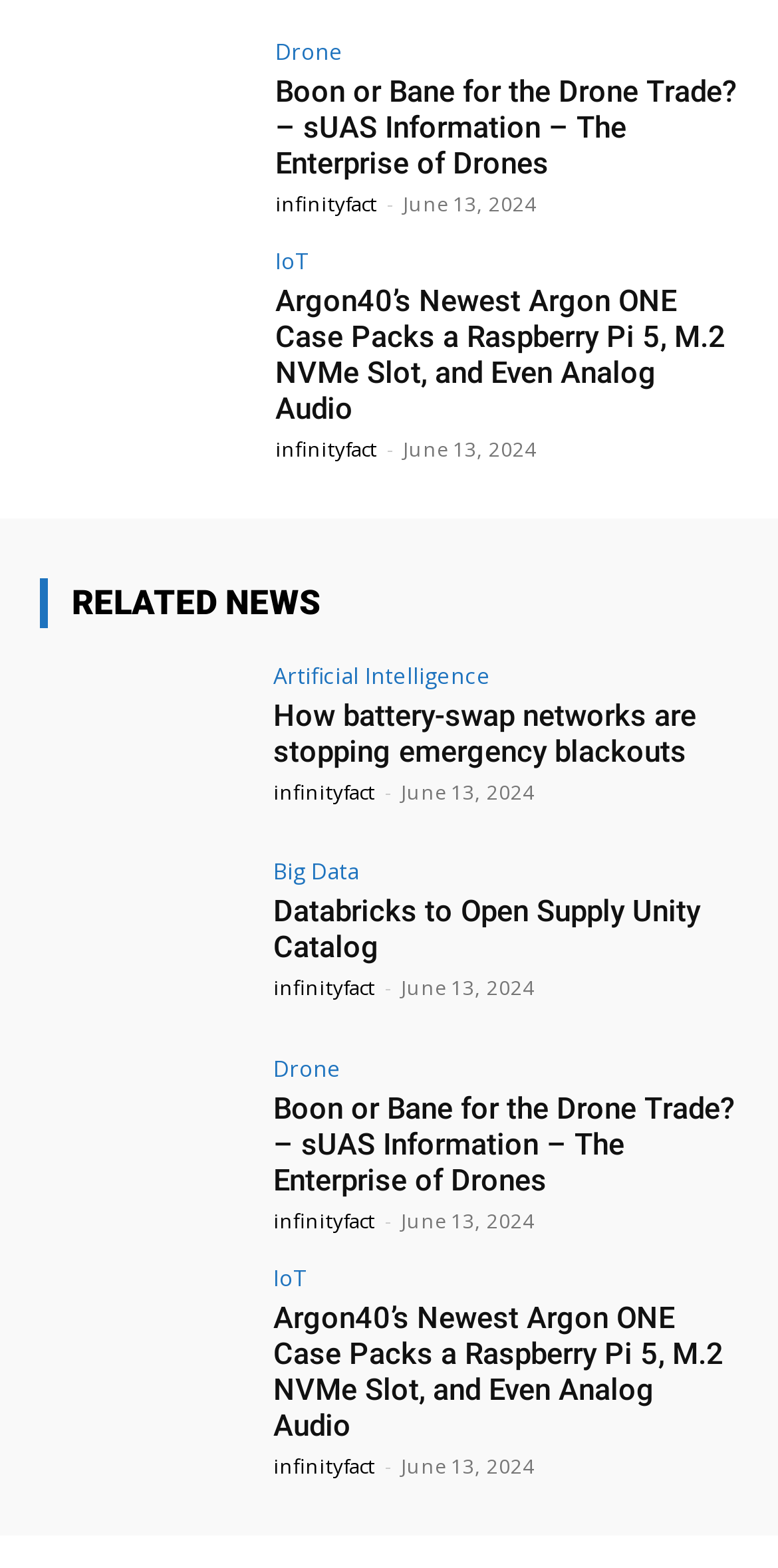What is the date of the article 'Boon or Bane for the Drone Trade?'?
From the image, provide a succinct answer in one word or a short phrase.

June 13, 2024